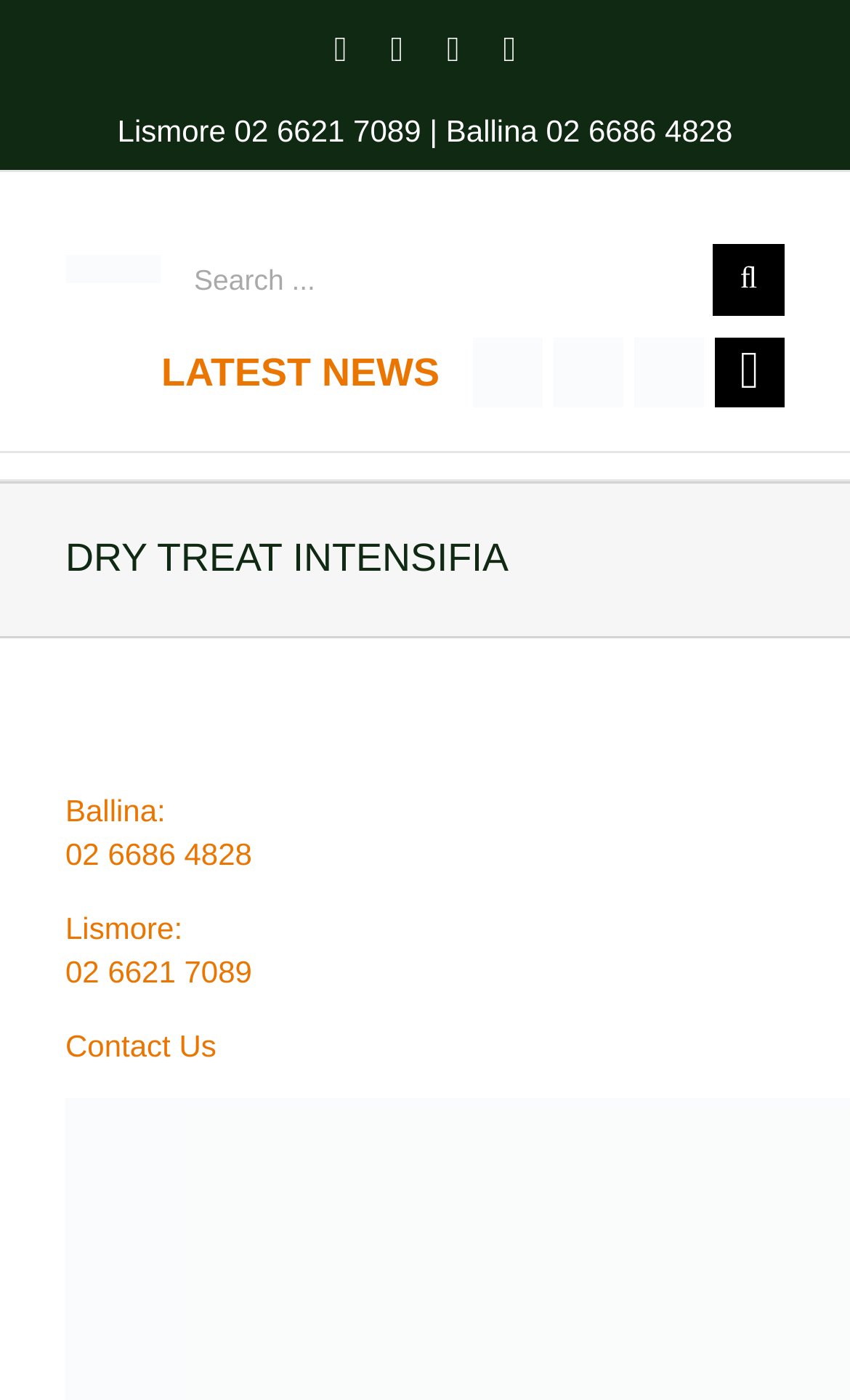Specify the bounding box coordinates for the region that must be clicked to perform the given instruction: "Visit Facebook page".

[0.459, 0.025, 0.474, 0.05]